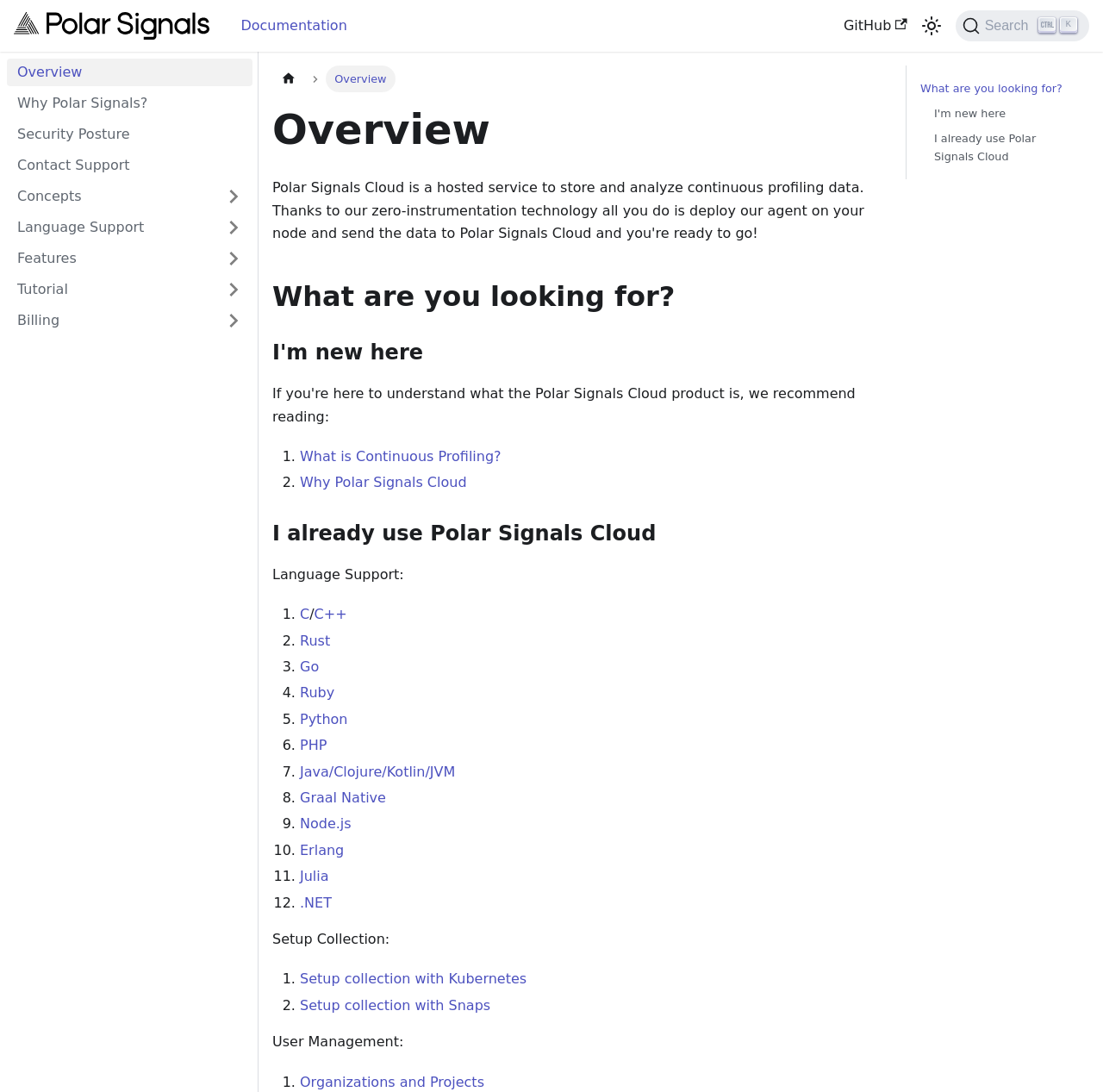How many language options are listed on the page?
Using the visual information, reply with a single word or short phrase.

12